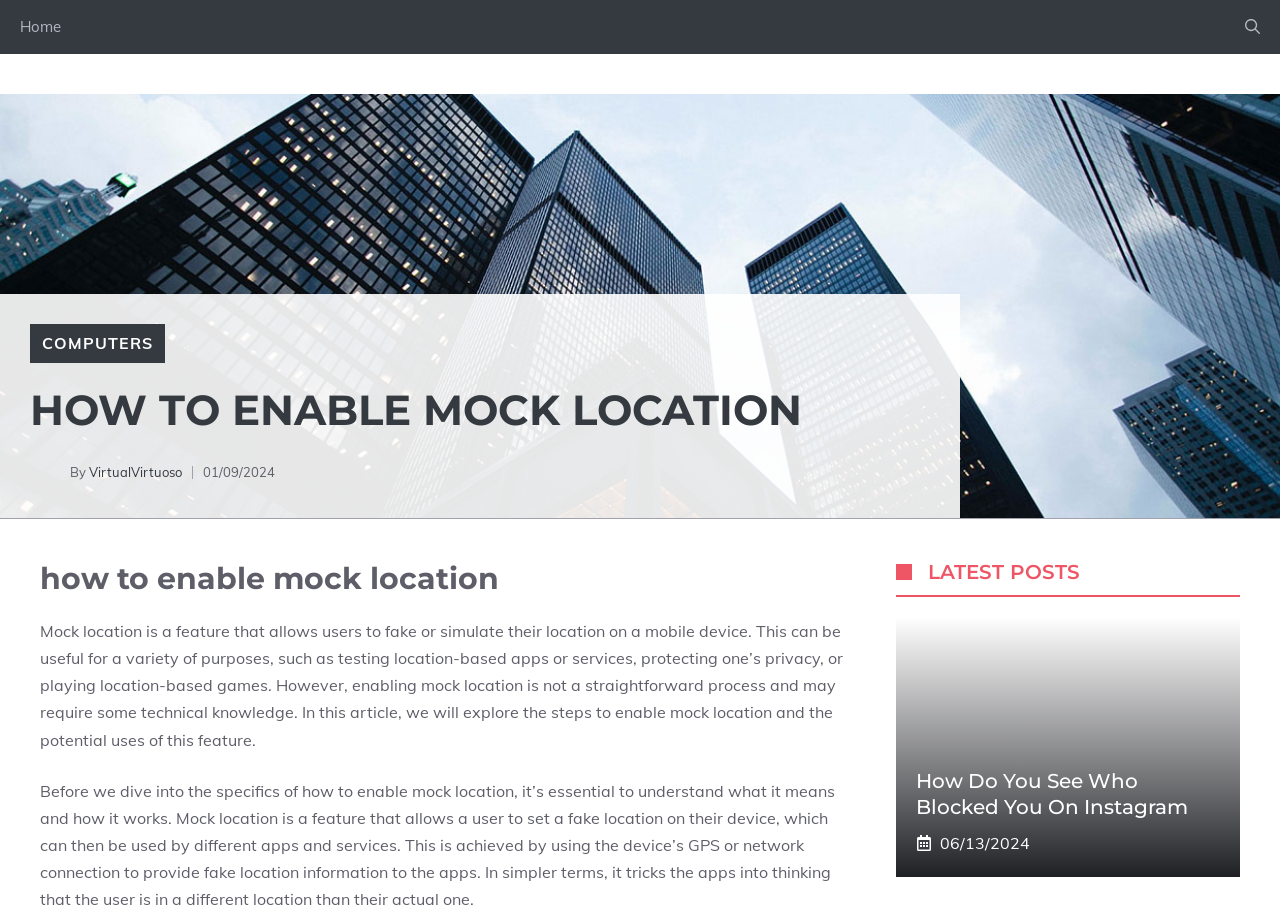Produce an extensive caption that describes everything on the webpage.

The webpage is about enabling mock location on a mobile device. At the top, there is a navigation bar with a "Home" link on the left and an "Open search" button on the right. Below the navigation bar, there is a link to the "COMPUTERS" category.

The main content of the webpage is an article titled "HOW TO ENABLE MOCK LOCATION". The article has a photo of the author on the left and the author's name, "VirtualVirtuoso", on the right. The article's publication date, "01/09/2024", is also displayed.

The article is divided into two sections. The first section explains what mock location is and how it works. It describes mock location as a feature that allows users to fake or simulate their location on a mobile device, which can be useful for various purposes such as testing location-based apps or services, protecting one's privacy, or playing location-based games.

The second section is not explicitly titled, but it appears to provide the steps to enable mock location. The text is quite lengthy and provides detailed information on the topic.

On the right side of the article, there is a section titled "LATEST POSTS". This section contains an image and an article preview with a heading "How Do You See Who Blocked You On Instagram" and a link to the full article. The publication date of this article is "06/13/2024".